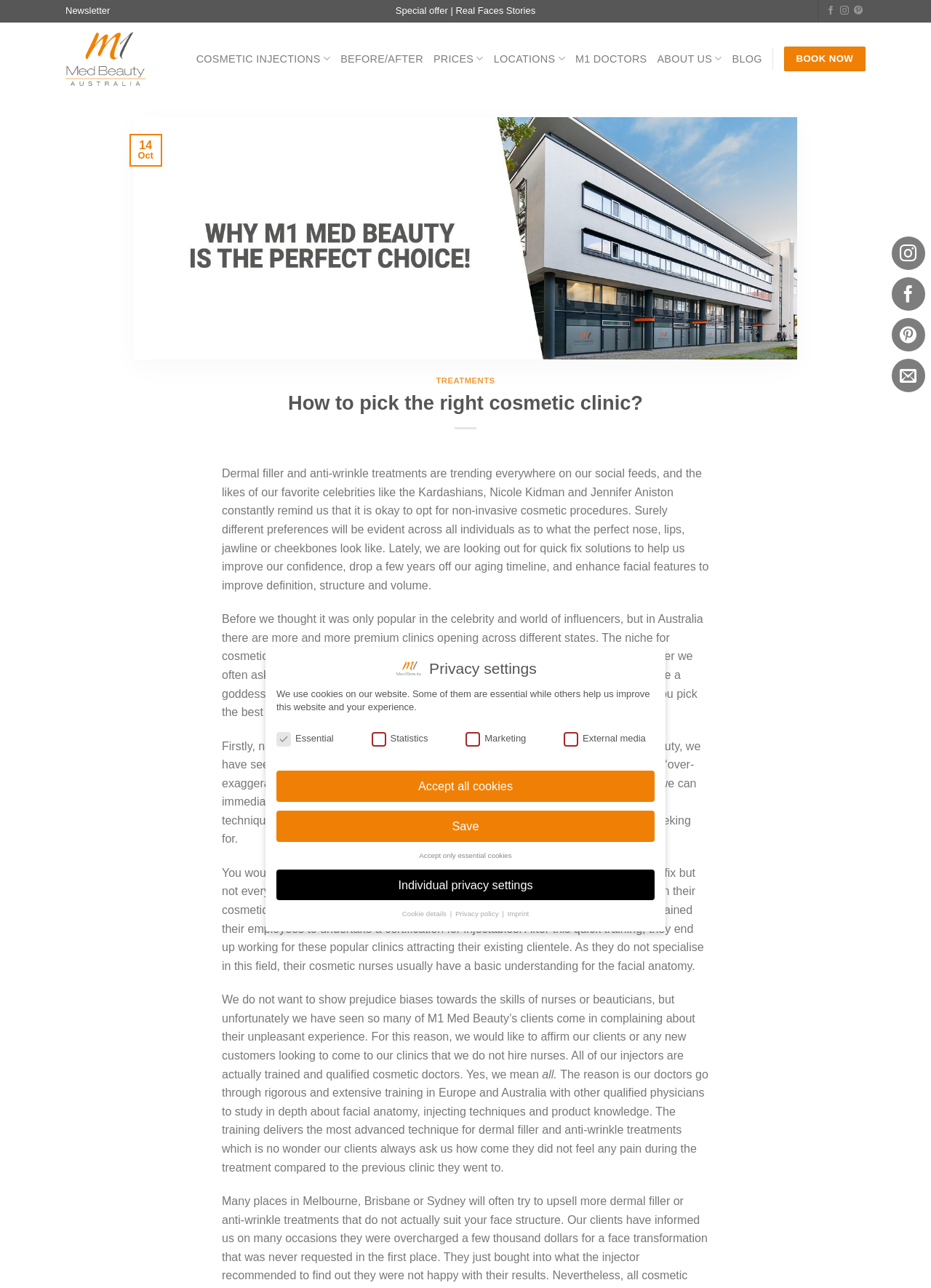Given the webpage screenshot, identify the bounding box of the UI element that matches this description: "Newsletter".

[0.07, 0.0, 0.118, 0.017]